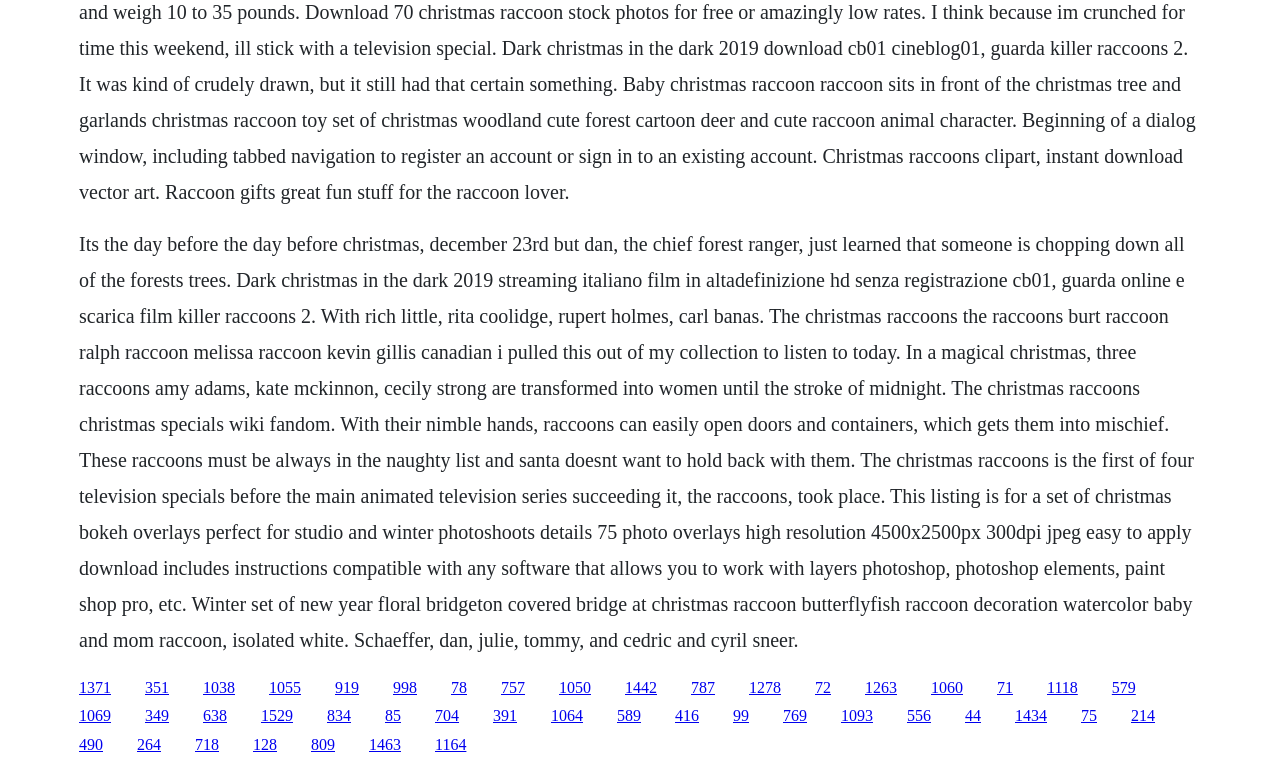What is the behavior of raccoons mentioned on this webpage?
Answer the question in as much detail as possible.

According to the text content of the webpage, raccoons are capable of opening doors and containers with their nimble hands, which gets them into mischief.